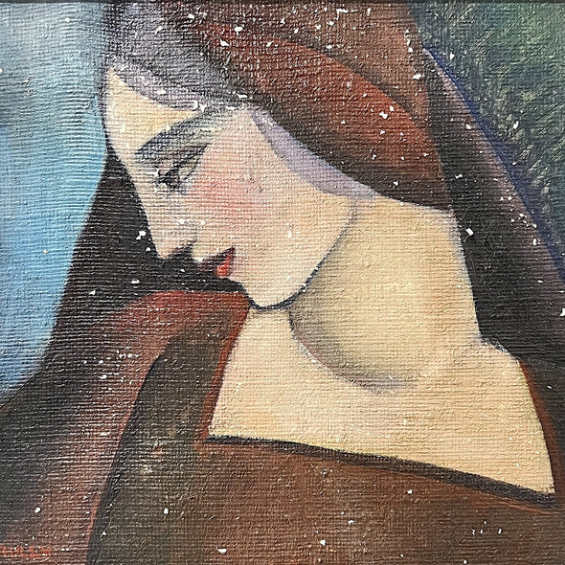What is the texture of the painting?
Identify the answer in the screenshot and reply with a single word or phrase.

Textured